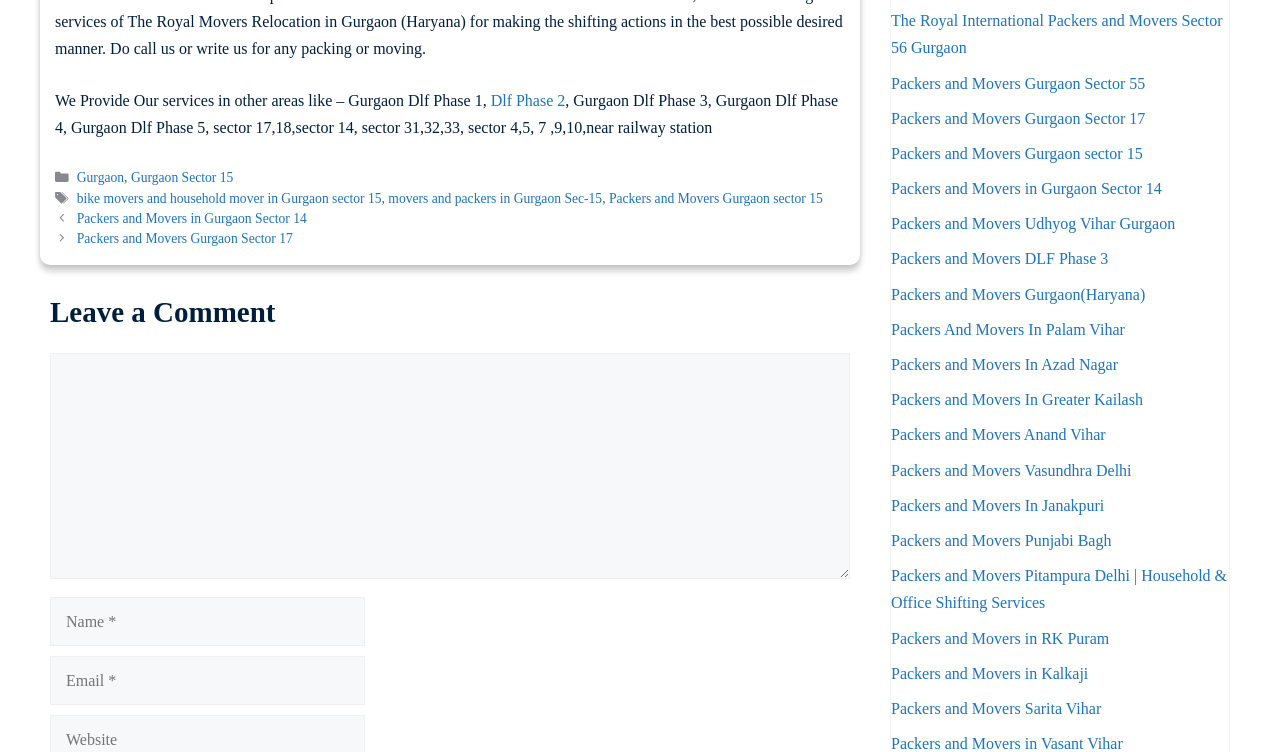Determine the bounding box coordinates for the UI element matching this description: "Packers and Movers Gurgaon(Haryana)".

[0.696, 0.38, 0.895, 0.402]